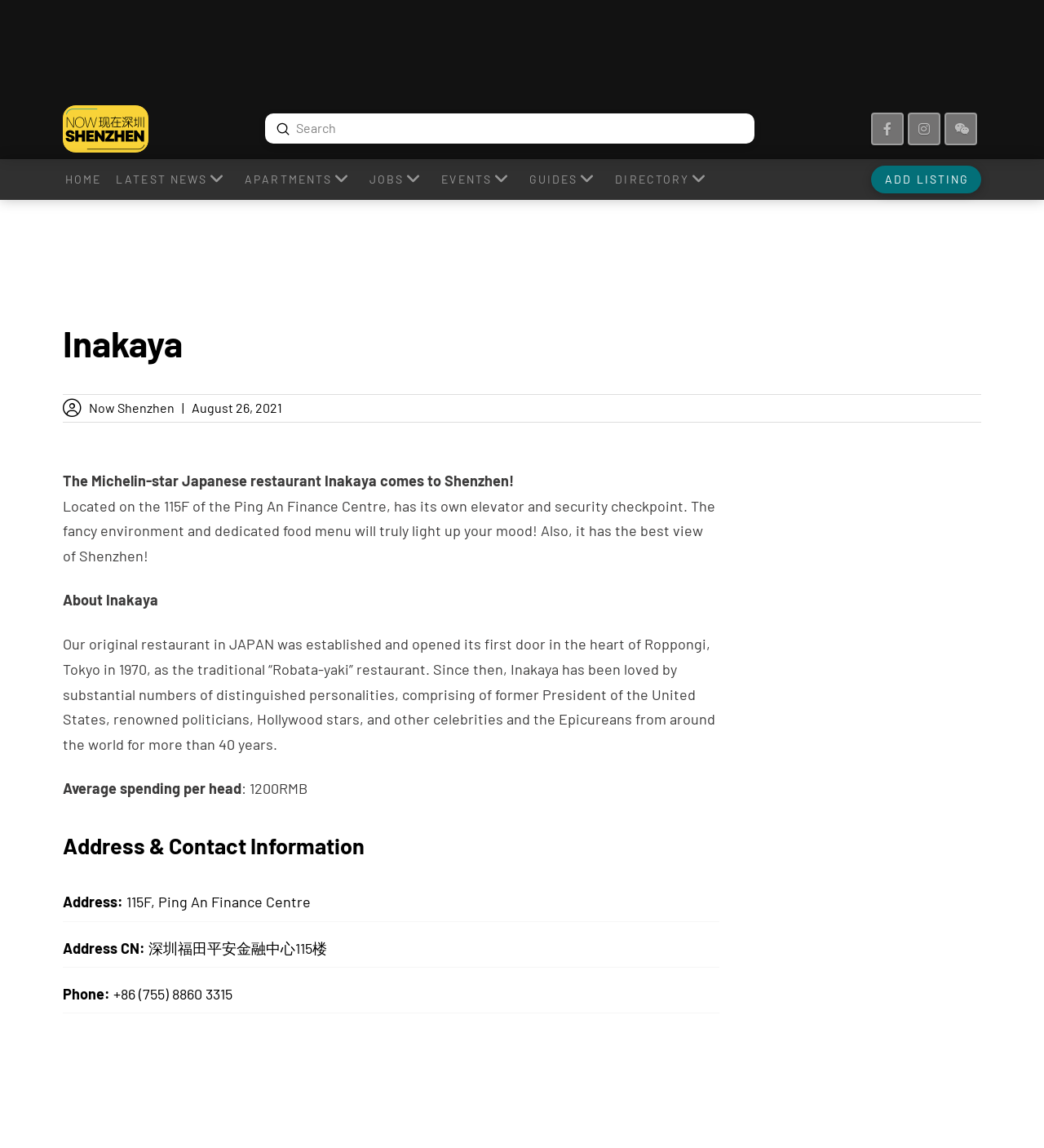Analyze and describe the webpage in a detailed narrative.

The webpage is about Inakaya, a Michelin-star Japanese restaurant located in Shenzhen. At the top left corner, there is a logo of "Now Shenzhen" with a search box and a submit button next to it. Below the search box, there are several links to different sections of the website, including "HOME", "LATEST NEWS", "APARTMENTS", "JOBS", "EVENTS", "GUIDES", and "DIRECTORY".

The main content of the webpage is about Inakaya, with a heading that reads "Inakaya" in a prominent font. Below the heading, there is a brief introduction to the restaurant, stating that it is a Michelin-star Japanese restaurant that has come to Shenzhen and is located on the 115F of the Ping An Finance Centre. The introduction also mentions that the restaurant has its own elevator and security checkpoint, and offers a fancy environment and dedicated food menu.

Following the introduction, there is a section about the history of Inakaya, which states that the original restaurant was established in Tokyo in 1970 and has been loved by many distinguished personalities over the years. Below this section, there is information about the average spending per head, which is 1200RMB.

The webpage also provides the address and contact information of the restaurant, including the address in both English and Chinese, as well as the phone number. The address and contact information are separated by horizontal lines.